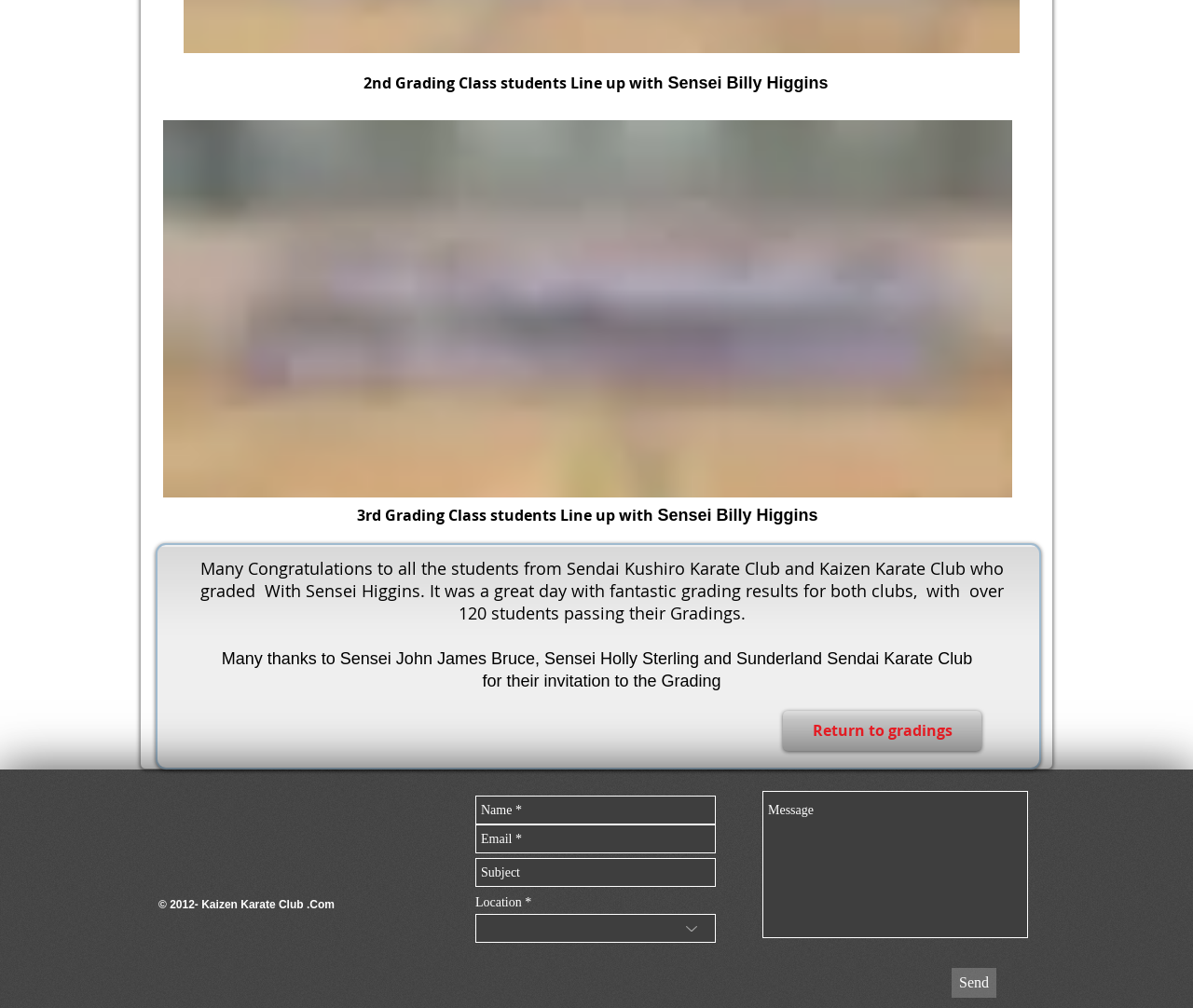Using the webpage screenshot, find the UI element described by aria-label="Name *" name="name-*" placeholder="Name *". Provide the bounding box coordinates in the format (top-left x, top-left y, bottom-right x, bottom-right y), ensuring all values are floating point numbers between 0 and 1.

[0.398, 0.789, 0.6, 0.818]